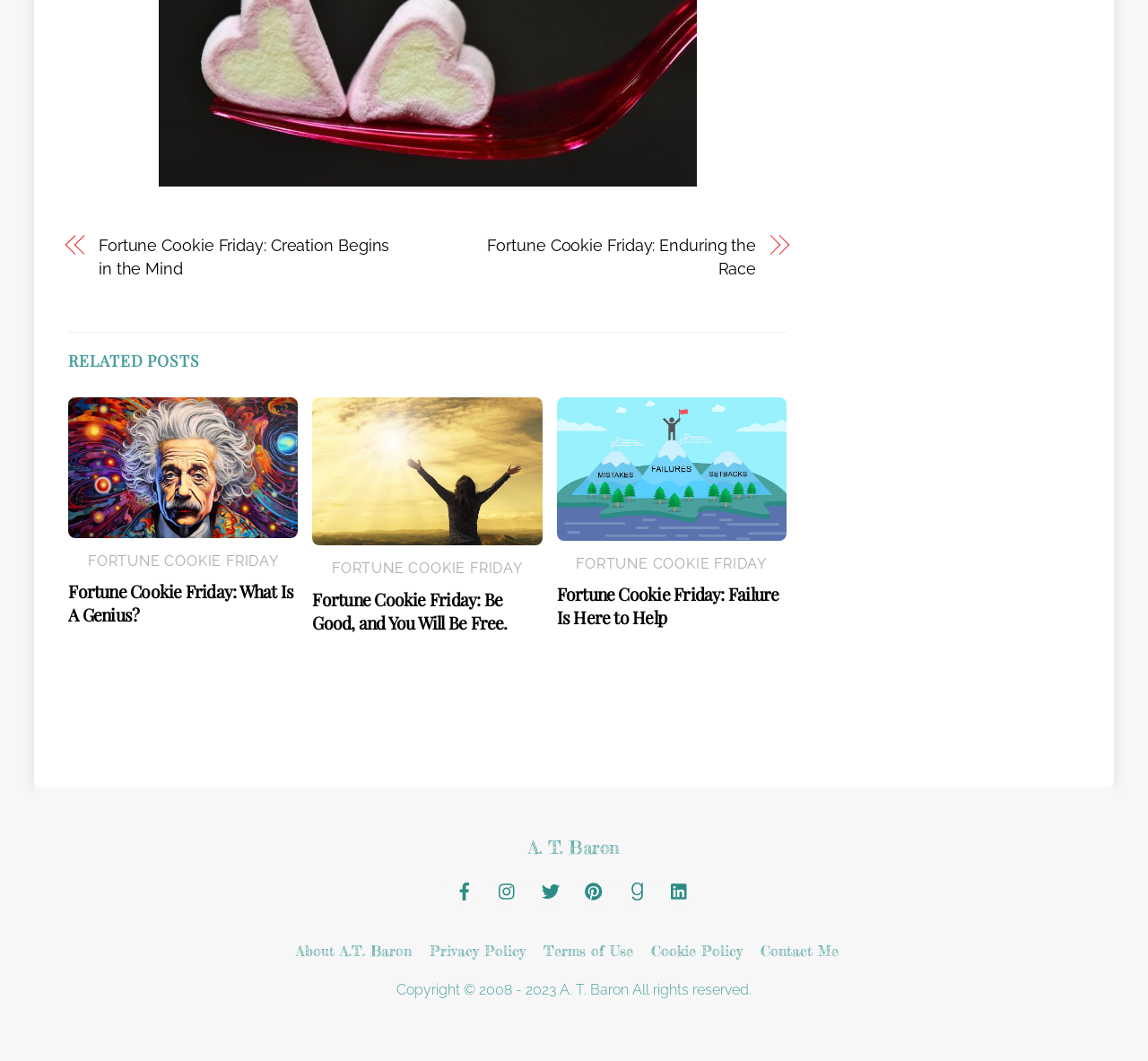Reply to the question with a single word or phrase:
What is the title of the first related post?

Fortune Cookie Friday: What Is A Genius?